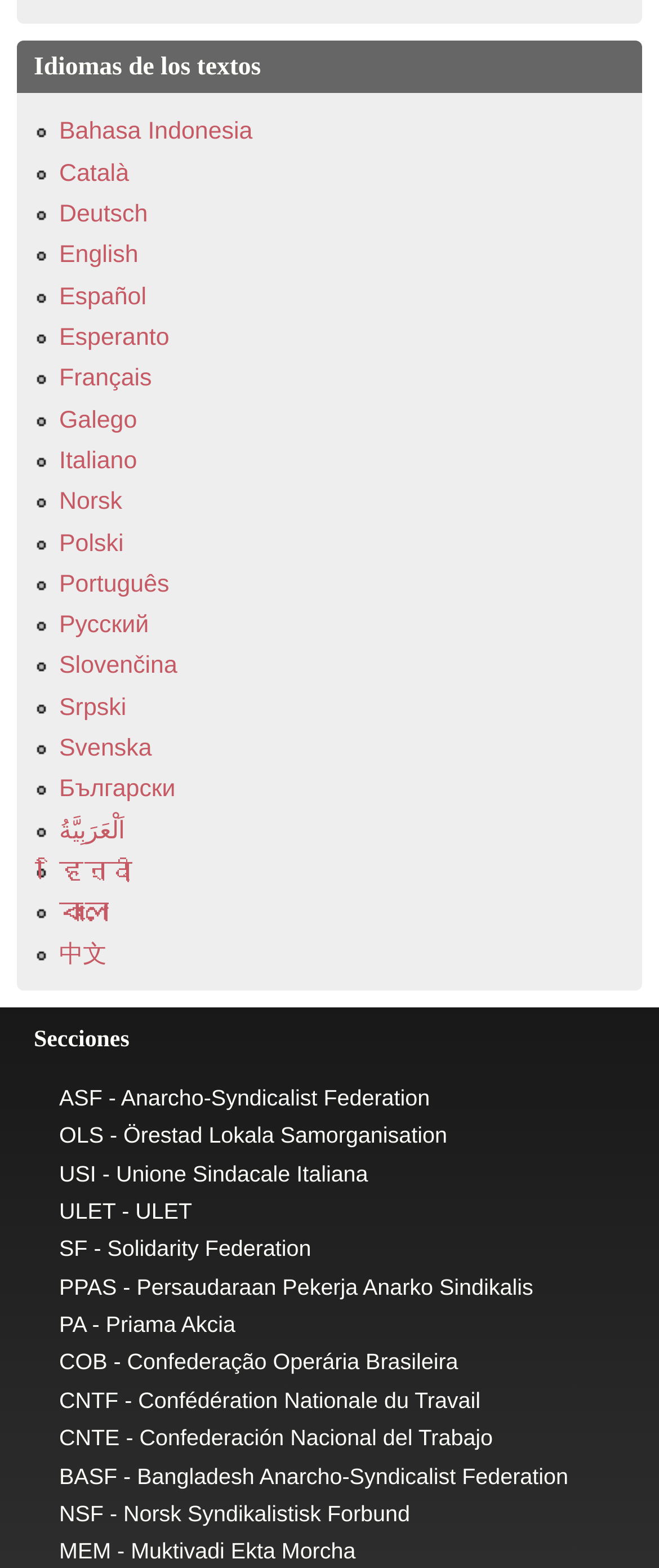What is the first link in the 'Idiomas de los textos' section?
Based on the image, provide a one-word or brief-phrase response.

Bahasa Indonesia